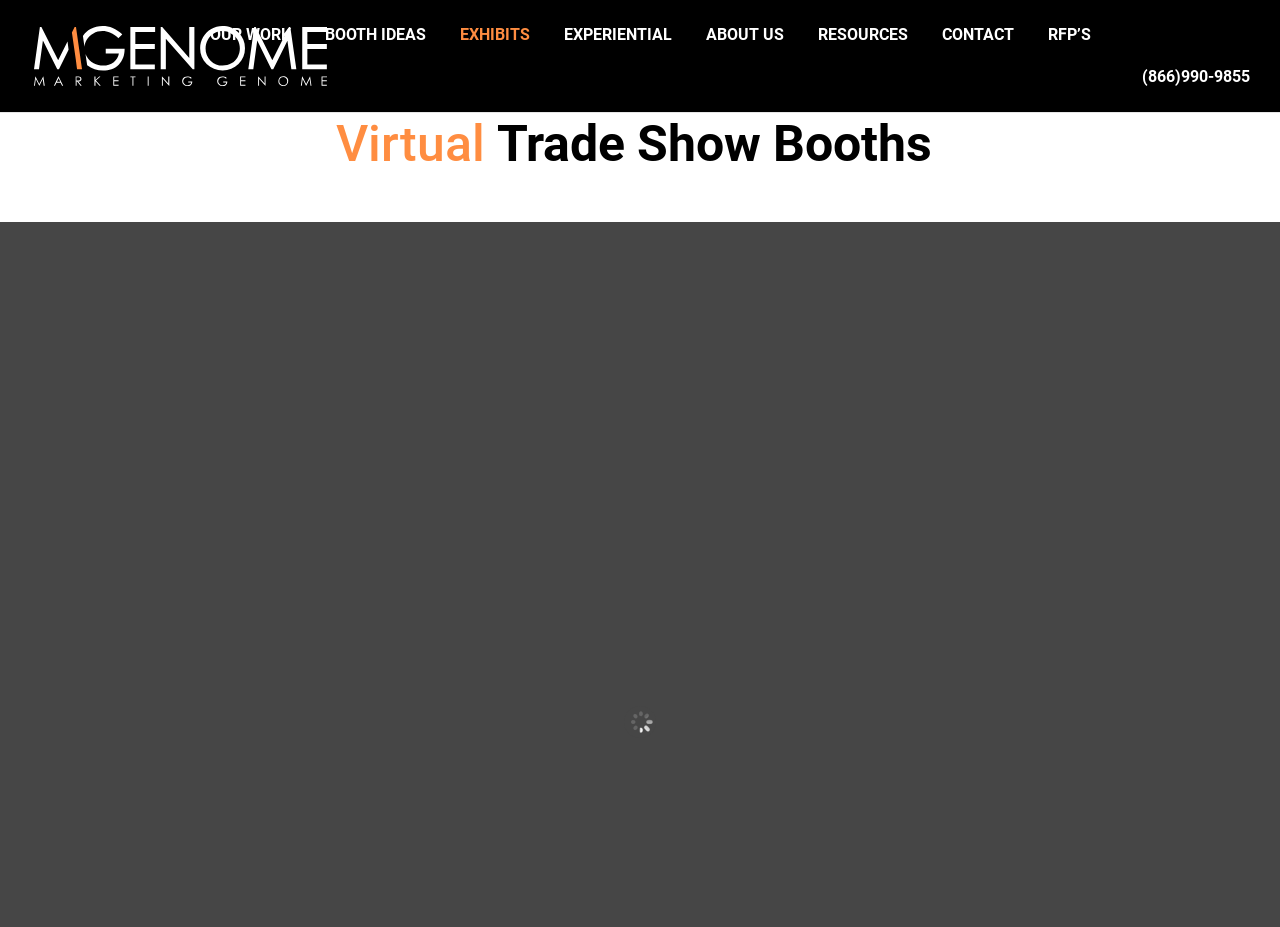Give a one-word or one-phrase response to the question:
How many images are there?

1